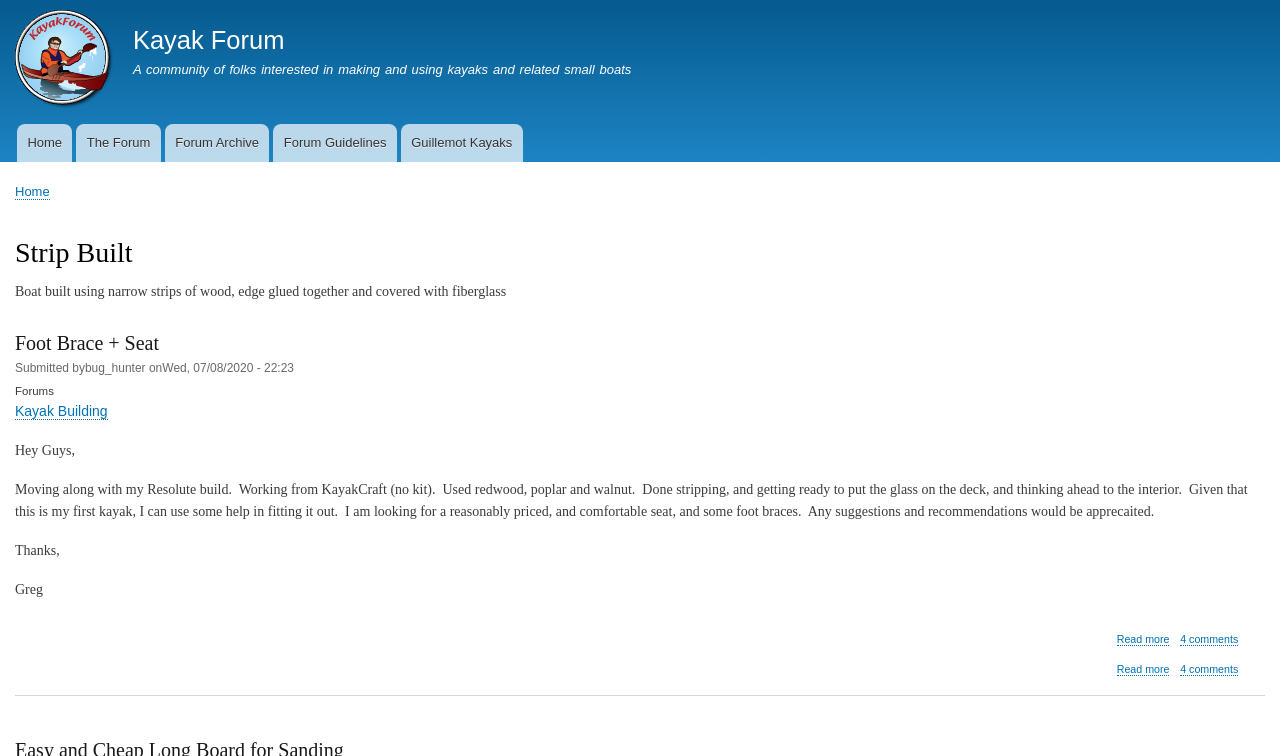Convey a detailed summary of the webpage, mentioning all key elements.

The webpage is a forum discussion page focused on kayak building, specifically about a strip-built kayak. At the top, there is a banner with a site header, featuring a link to the home page and a description of the community. Below the banner, there is a main navigation menu with links to various sections of the forum, including the home page, the forum, and guidelines.

On the left side, there is a breadcrumb navigation menu, showing the current location within the forum. Below the breadcrumb menu, there is a heading that reads "Strip Built" and a brief description of the topic, which is a boat built using narrow strips of wood, edge glued together and covered with fiberglass.

The main content of the page is an article with a heading "Foot Brace + Seat" and a link to the same topic. The article is written by a user named "bug_hunter" and was submitted on a specific date. The article discusses the user's experience building a kayak, specifically the foot brace and seat, and asks for suggestions and recommendations from the community.

The article is followed by a series of links and text, including a link to the Kayak Building forum, a greeting from the user, and a detailed description of their kayak building process. There are also links to read more about the topic and to view comments.

At the bottom of the page, there are additional links to read more about the topic and to view comments. Overall, the page is a discussion forum focused on kayak building, with a specific topic and user-generated content.